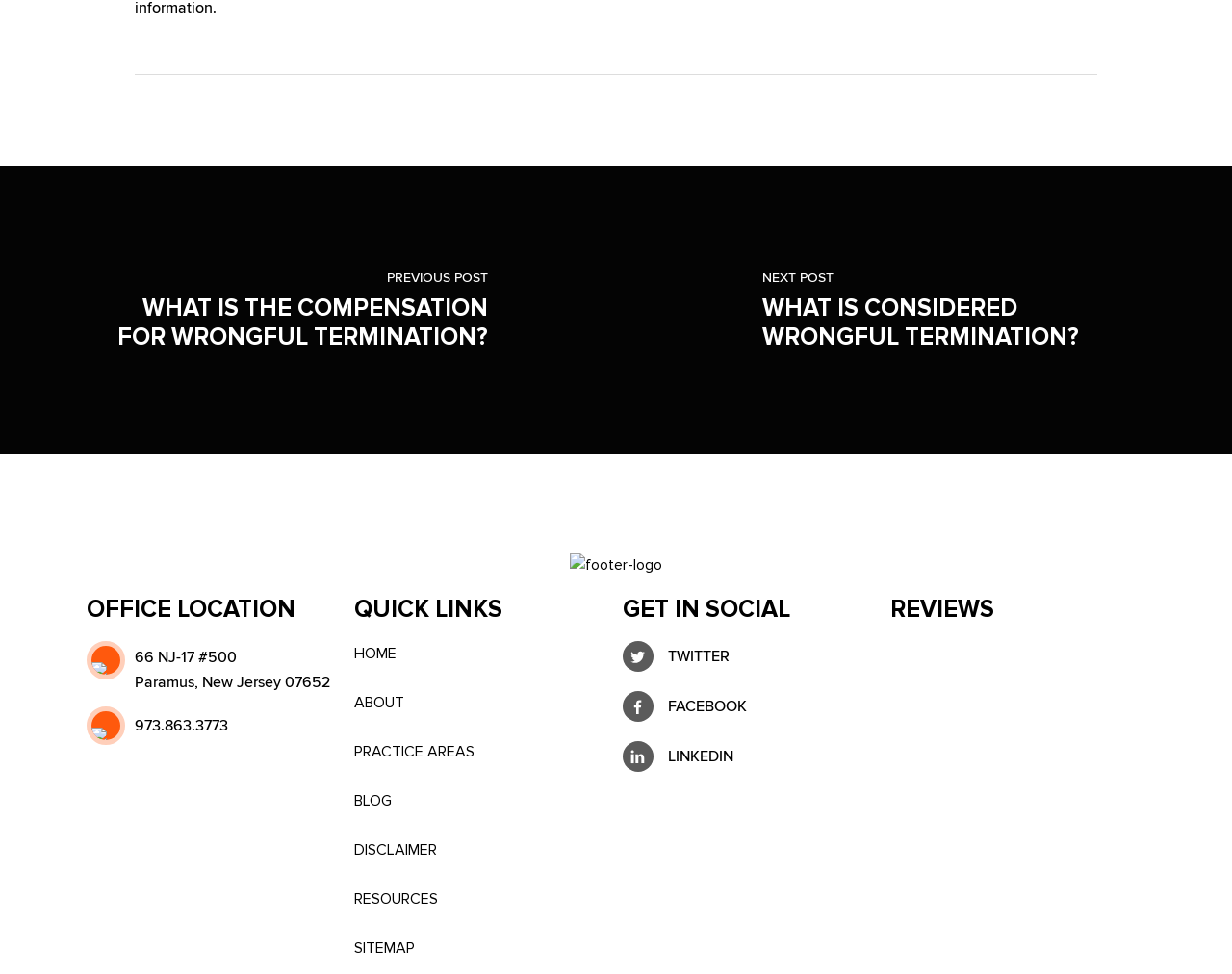Consider the image and give a detailed and elaborate answer to the question: 
What is the previous post about?

I found the previous post by looking at the link with the heading 'WHAT IS THE COMPENSATION FOR WRONGFUL TERMINATION?' which is located above the 'NEXT POST' link.